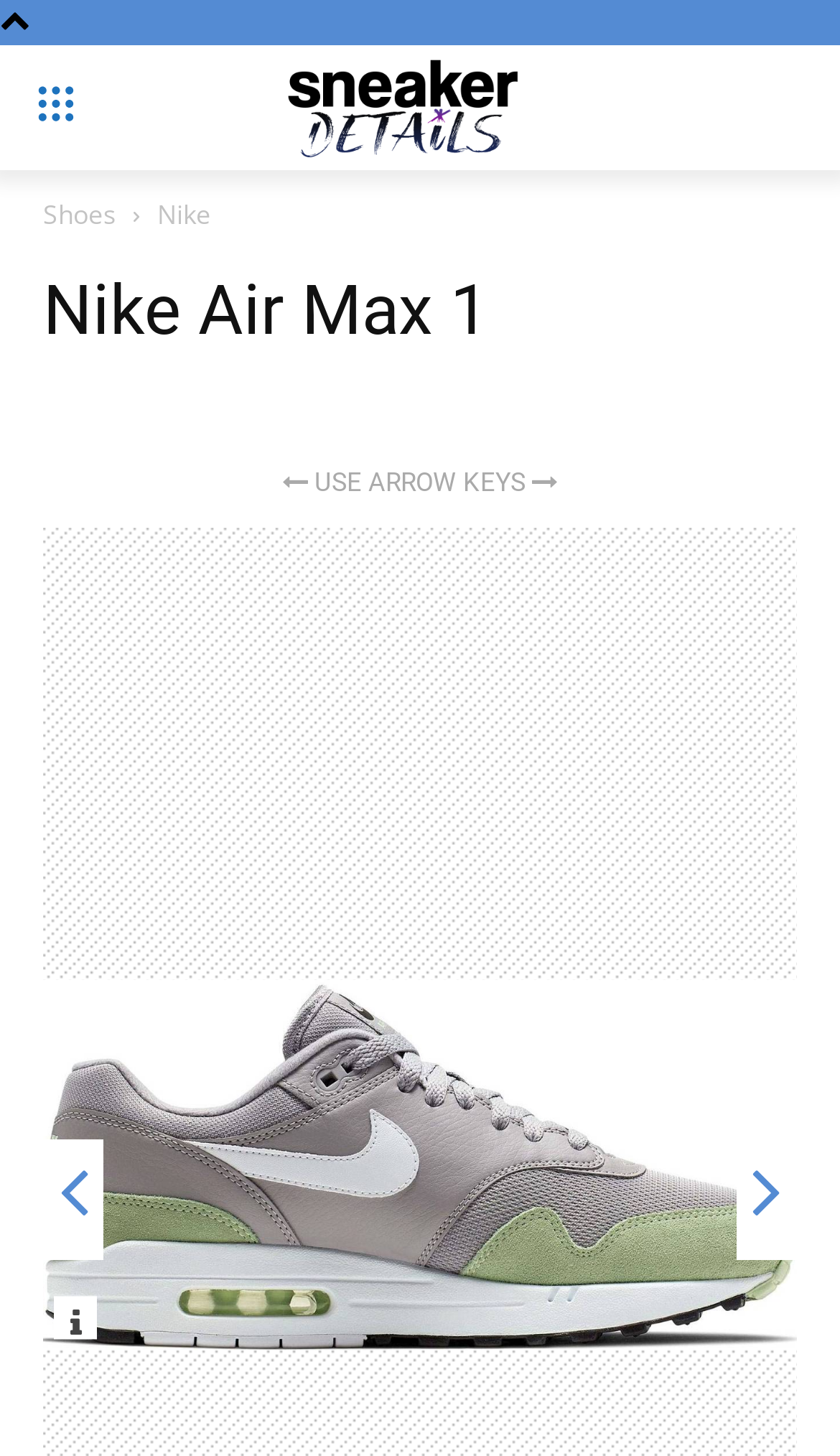Is there a call-to-action on the webpage to use arrow keys?
Using the picture, provide a one-word or short phrase answer.

Yes